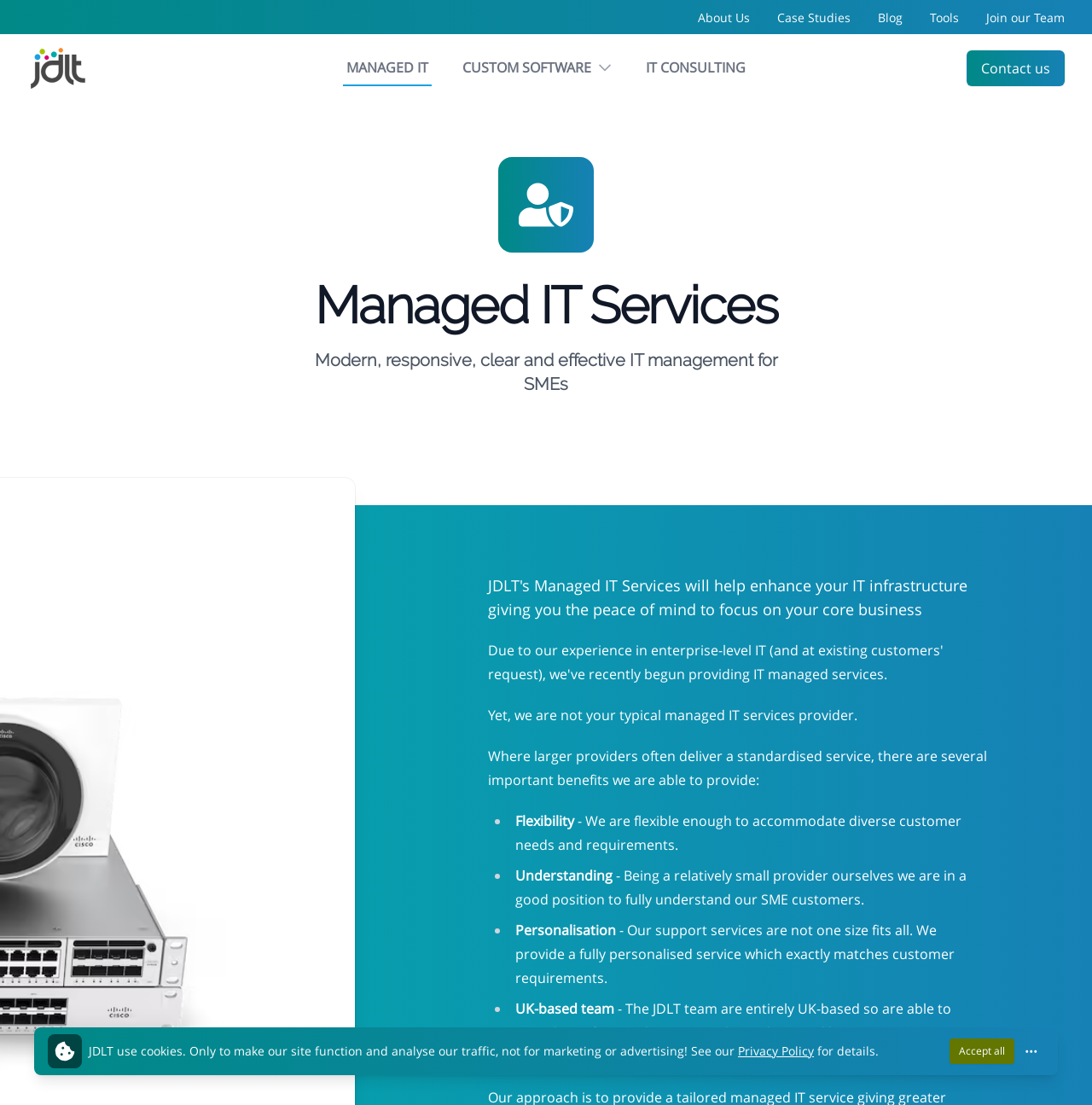Can you show the bounding box coordinates of the region to click on to complete the task described in the instruction: "Click on MANAGED IT"?

[0.314, 0.046, 0.395, 0.078]